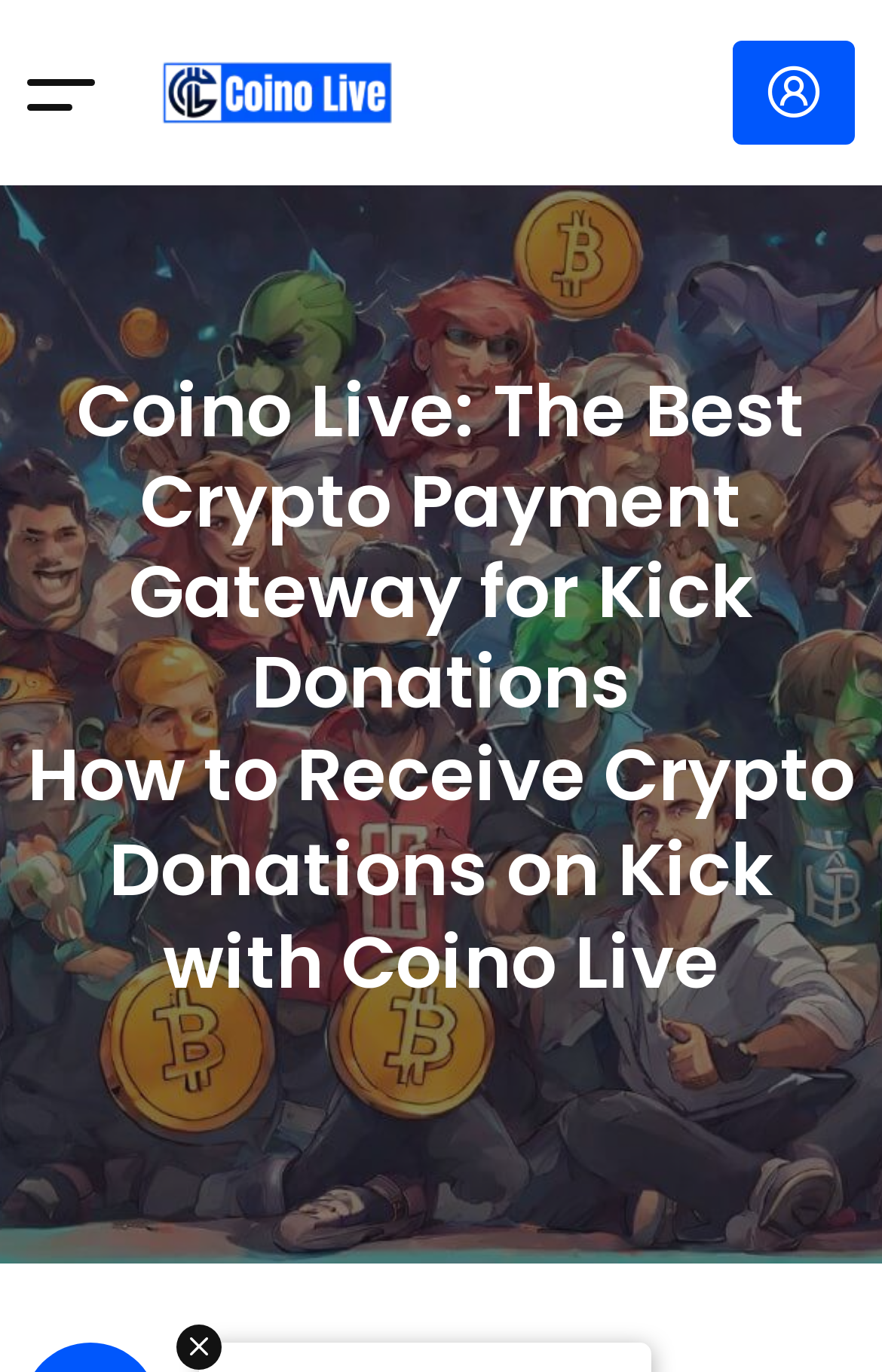What is the position of the link with the text 'coino live'?
Using the image as a reference, answer with just one word or a short phrase.

Top-left